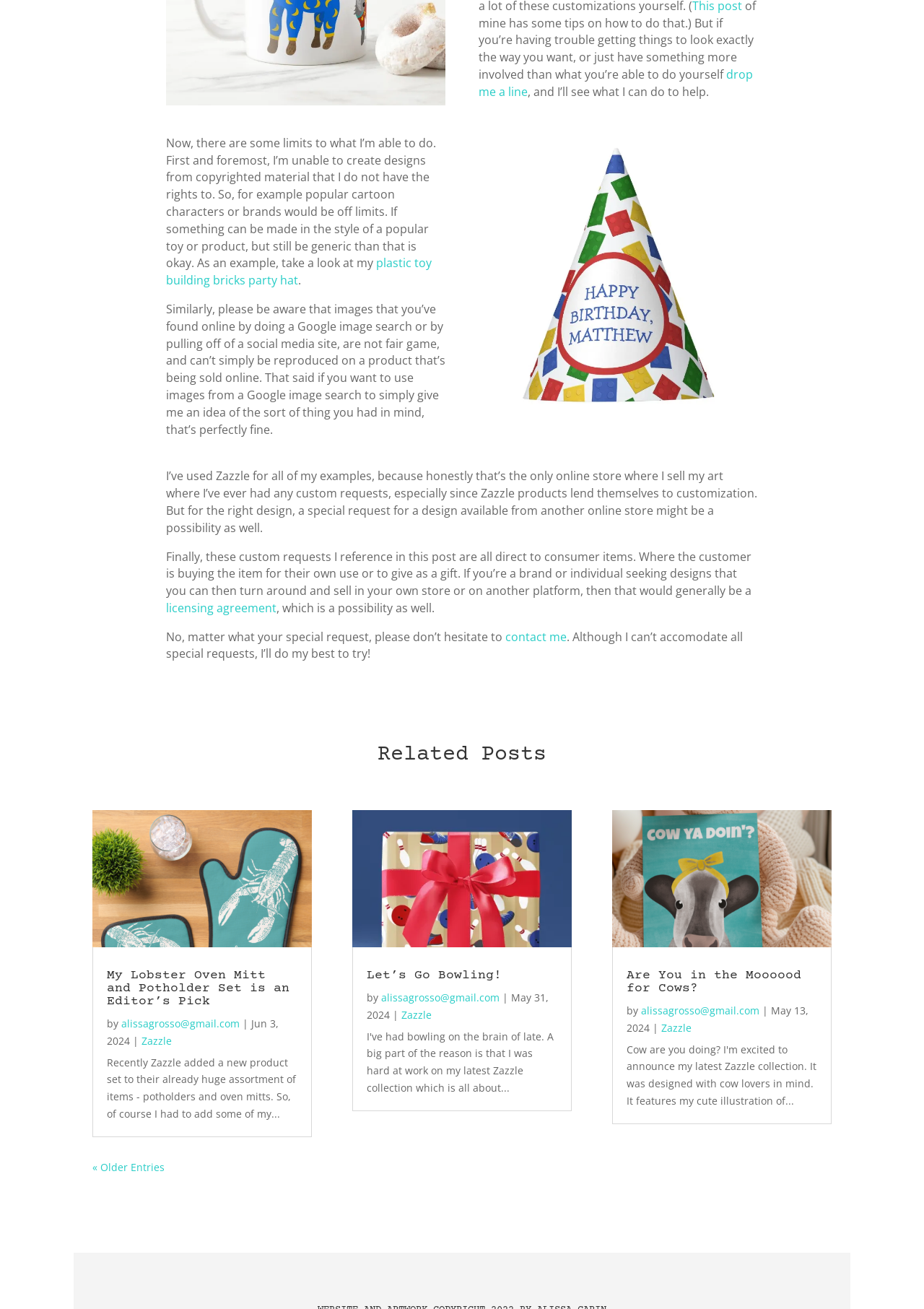Show me the bounding box coordinates of the clickable region to achieve the task as per the instruction: "drop me a line".

[0.518, 0.051, 0.814, 0.076]